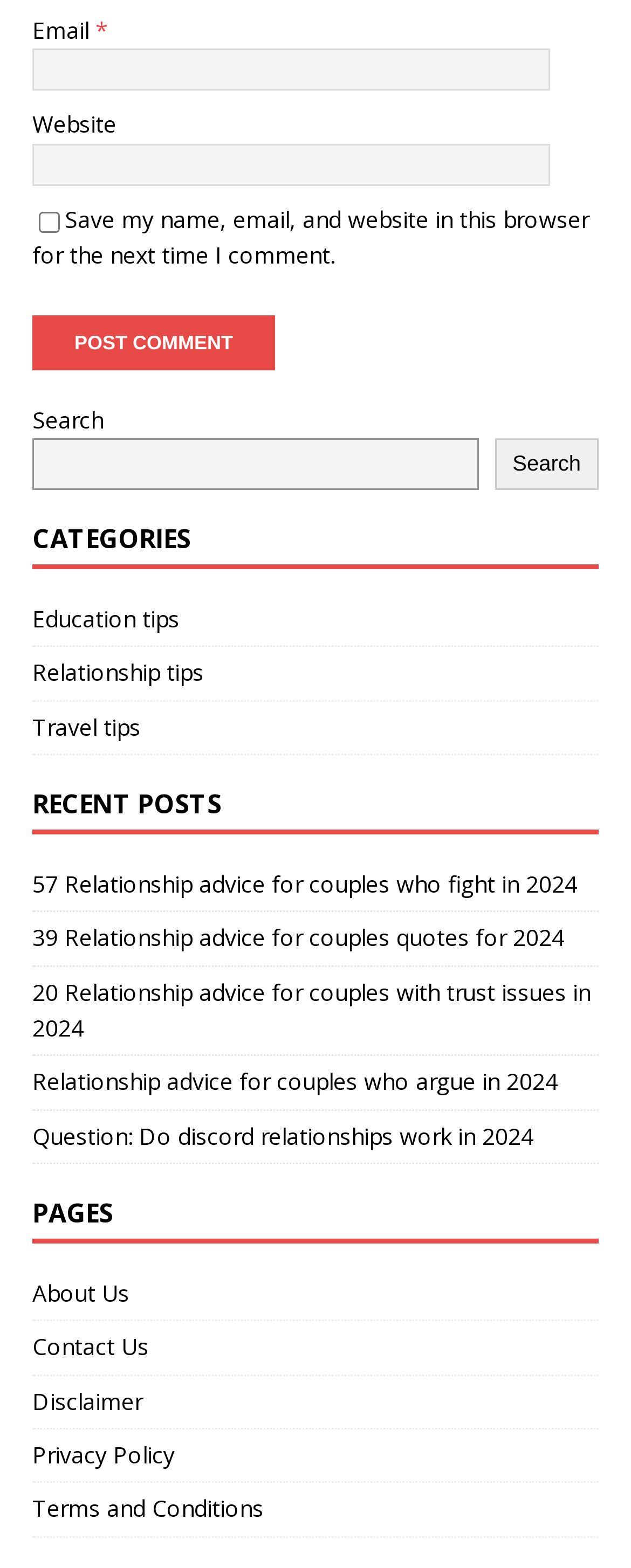Identify the bounding box coordinates for the region of the element that should be clicked to carry out the instruction: "Enter email address". The bounding box coordinates should be four float numbers between 0 and 1, i.e., [left, top, right, bottom].

[0.051, 0.031, 0.872, 0.058]